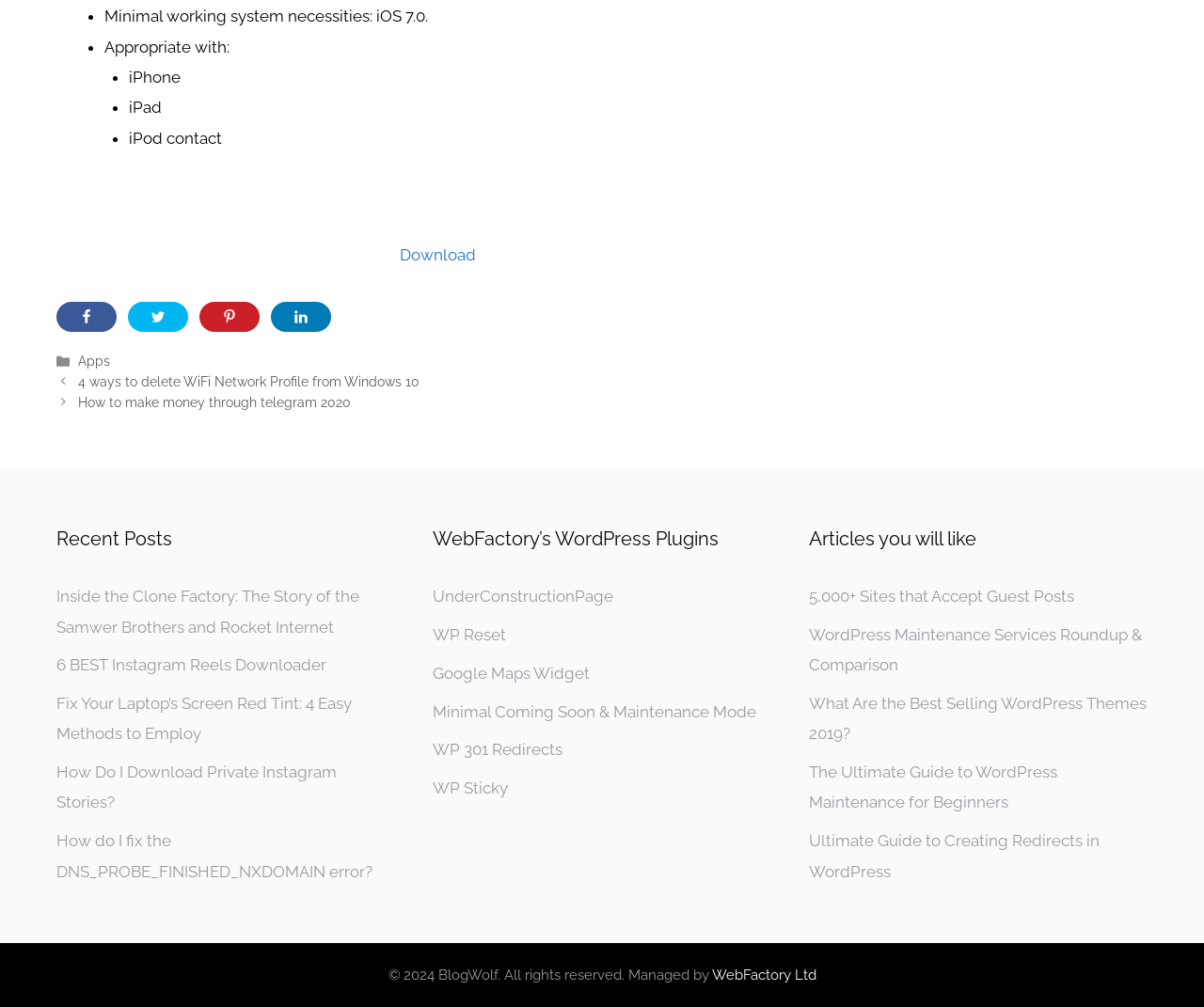Please provide a detailed answer to the question below based on the screenshot: 
Who manages the webpage?

The webpage footer contains a copyright notice stating 'Managed by WebFactory Ltd', indicating that WebFactory Ltd is responsible for managing the webpage.